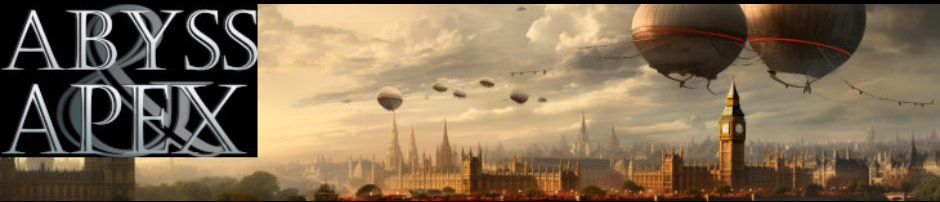Provide an in-depth description of all elements within the image.

The image showcases a striking juxtaposition of modern and fantastical elements, prominently featuring the title "ABYSS & APEX" in bold, stylized typography on the left. This artistic representation blends seamlessly into an evocative landscape depicting a sprawling city skyline, reminiscent of London, with the iconic Big Ben clock tower clearly recognizable. Above the city, a cluster of airships gracefully floats against a backdrop of soft clouds, adding an element of whimsy and intrigue. The color palette combines warm tones with hints of cool shadows, creating a dreamlike atmosphere that invites viewers to explore the realms of speculative fiction. This captivating image serves as a visual gateway into the world of "Abyss & Apex," a Hugo-nominated magazine dedicated to imaginative storytelling and rich narratives.